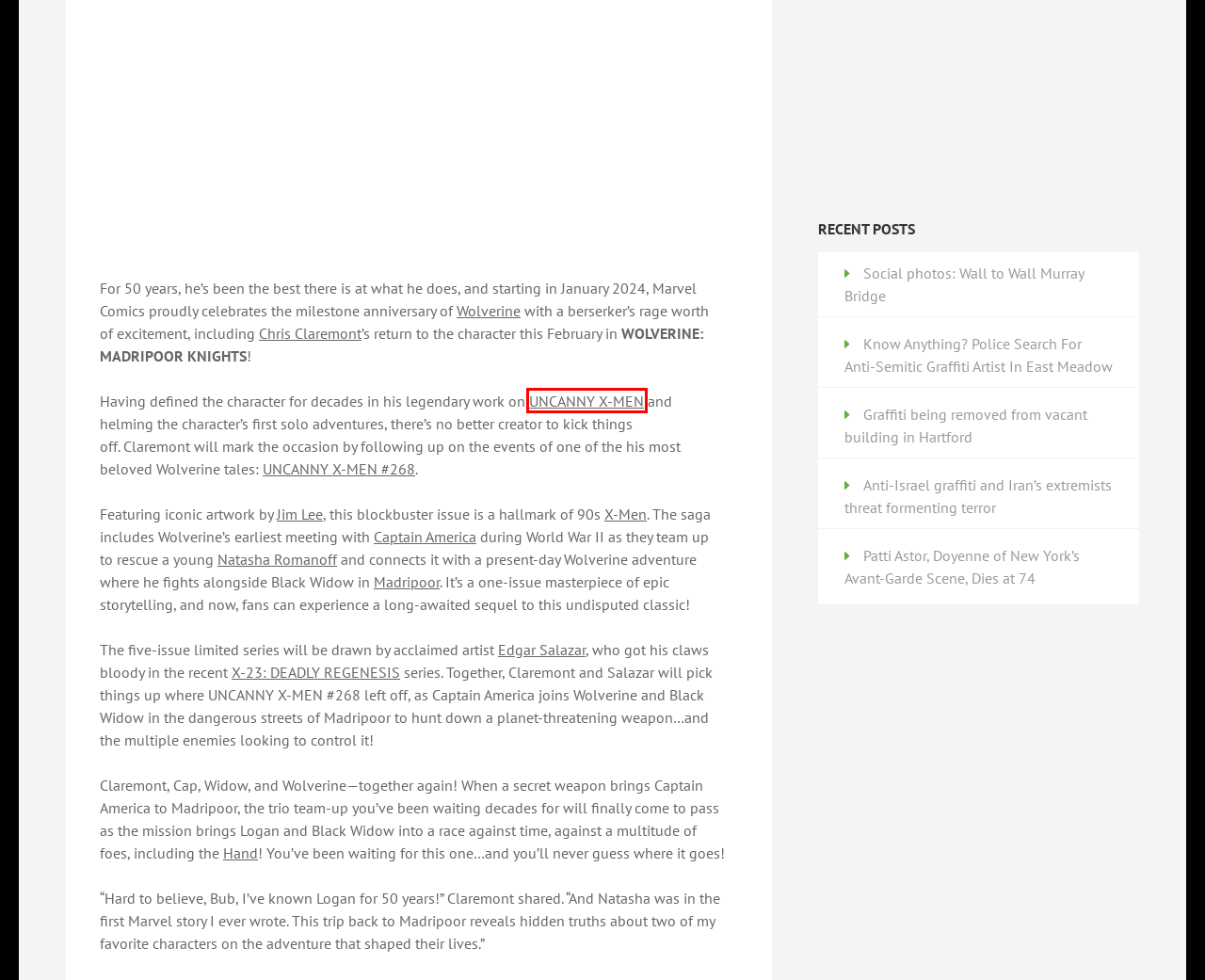You are presented with a screenshot of a webpage that includes a red bounding box around an element. Determine which webpage description best matches the page that results from clicking the element within the red bounding box. Here are the candidates:
A. Edgar Salazar | Marvel
B. Hand Members, Enemies, Powers | Marvel
C. X-Men | Members, Villains, Powers, & More | Marvel
D. Uncanny X-Men (1963) #268 | Comic Issues | Marvel
E. Jim Lee | Marvel
F. Uncanny X-Men (1963 - 2011) | Comic Series | Marvel
G. Wolverine (Logan/James Howlett) | Characters | Marvel
H. Black Widow (Natasha Romanoff) | Characters | Marvel

F